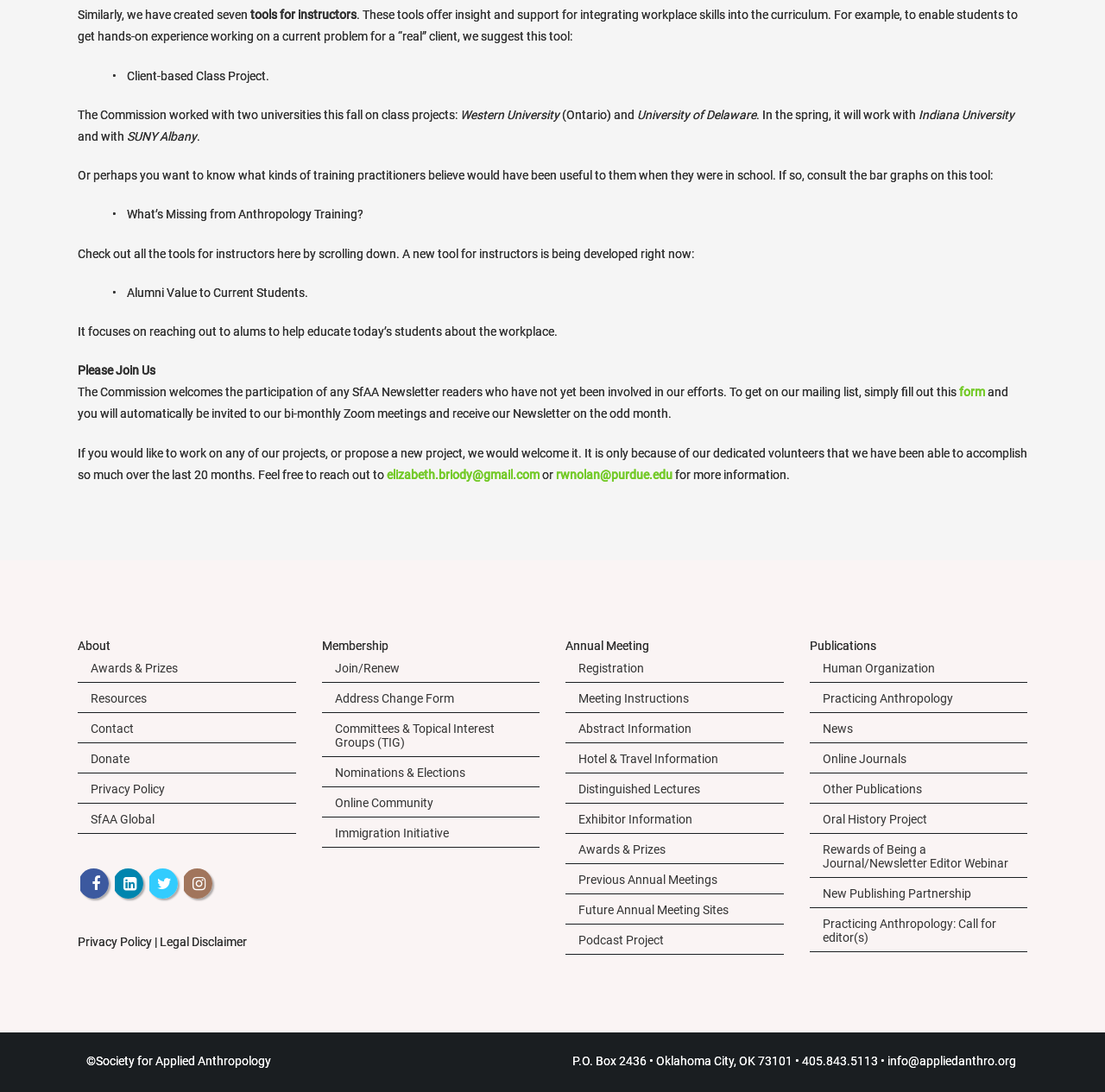Specify the bounding box coordinates for the region that must be clicked to perform the given instruction: "Click on the 'About' link".

[0.07, 0.585, 0.1, 0.598]